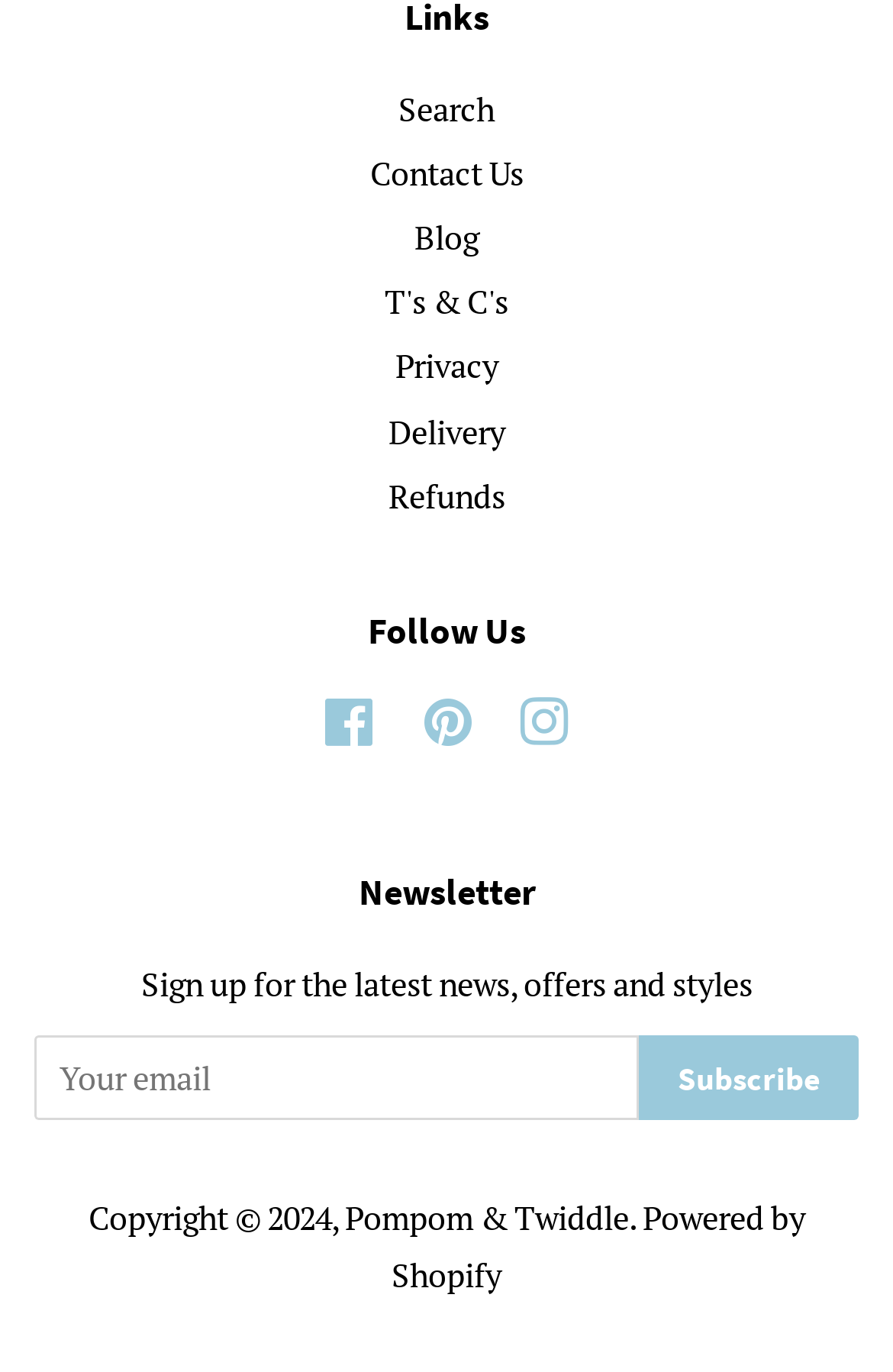Determine the bounding box for the described UI element: "Contact Us".

[0.414, 0.11, 0.586, 0.142]